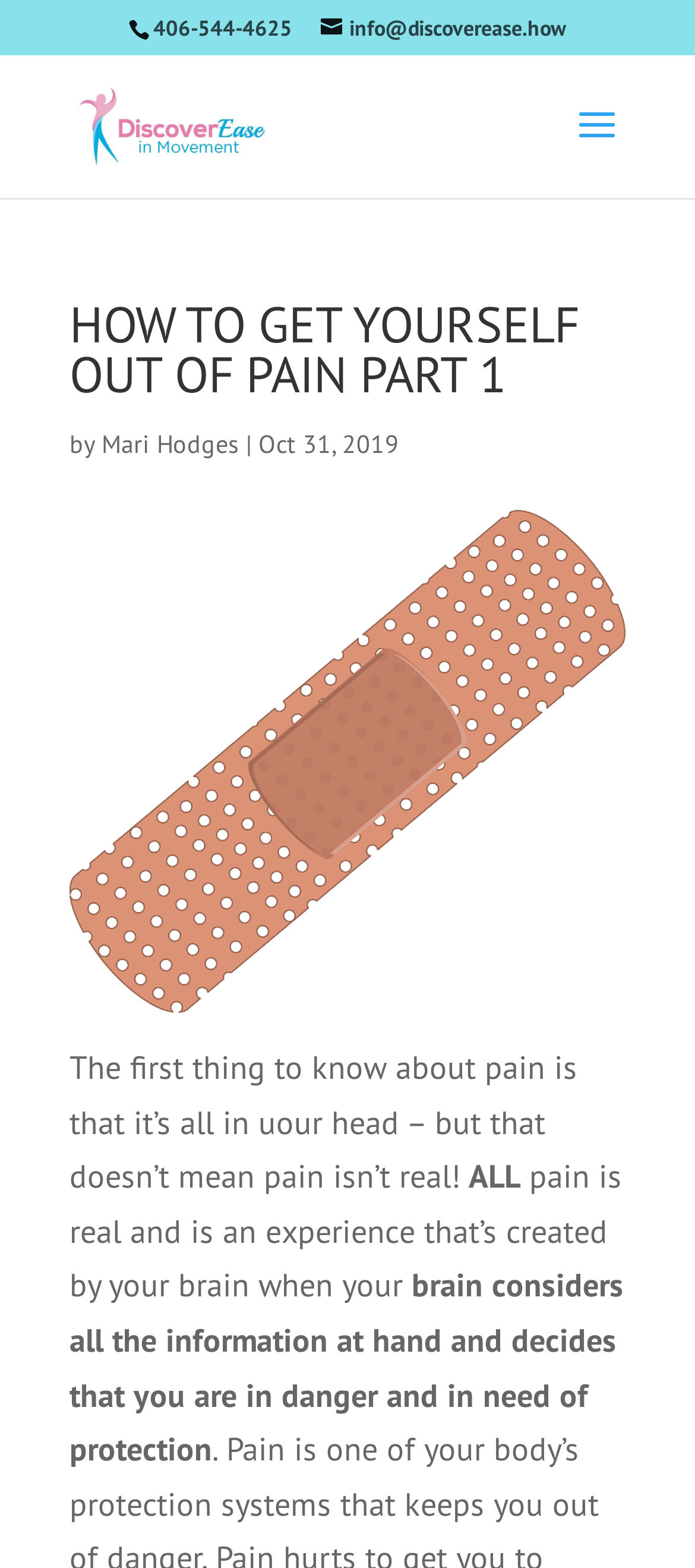Predict the bounding box coordinates for the UI element described as: "Mari Hodges". The coordinates should be four float numbers between 0 and 1, presented as [left, top, right, bottom].

[0.146, 0.273, 0.344, 0.293]